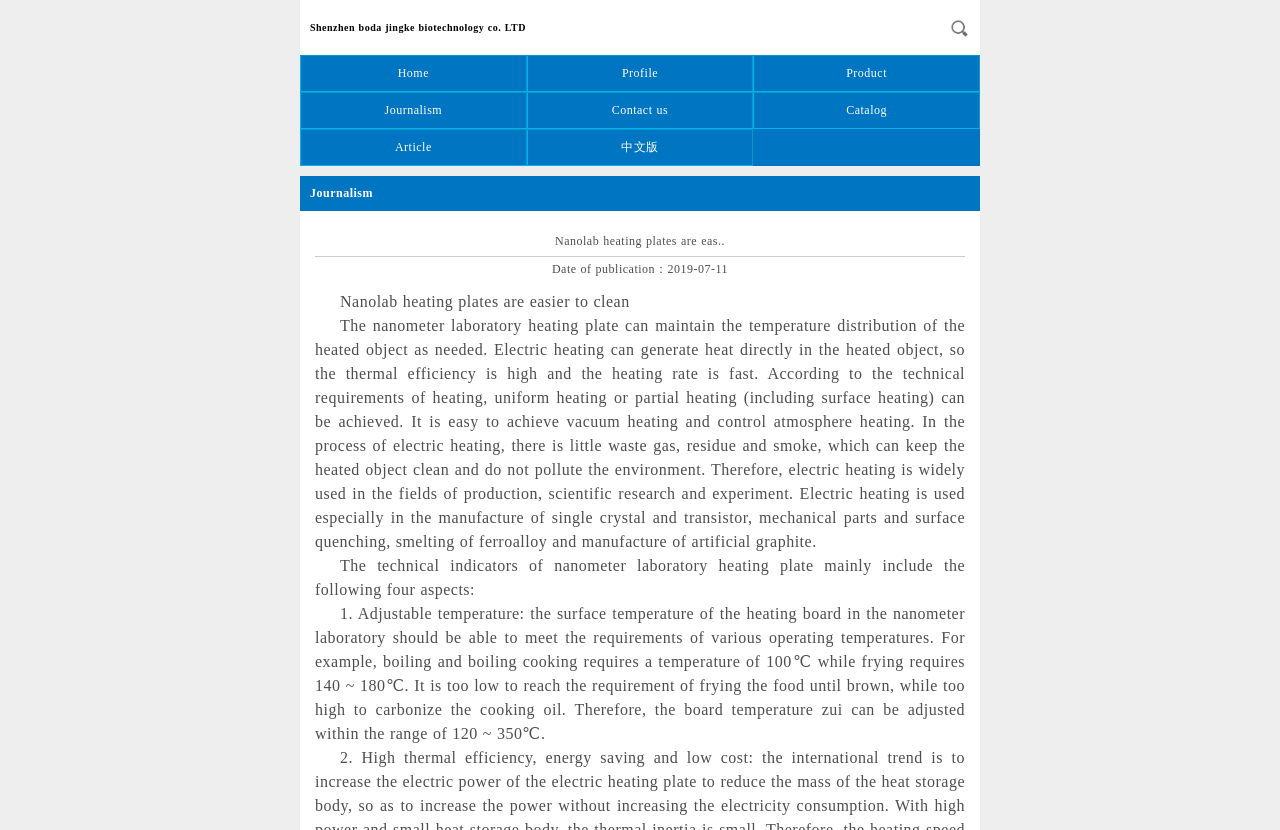Using the provided element description, identify the bounding box coordinates as (top-left x, top-left y, bottom-right x, bottom-right y). Ensure all values are between 0 and 1. Description: Home

[0.234, 0.067, 0.411, 0.11]